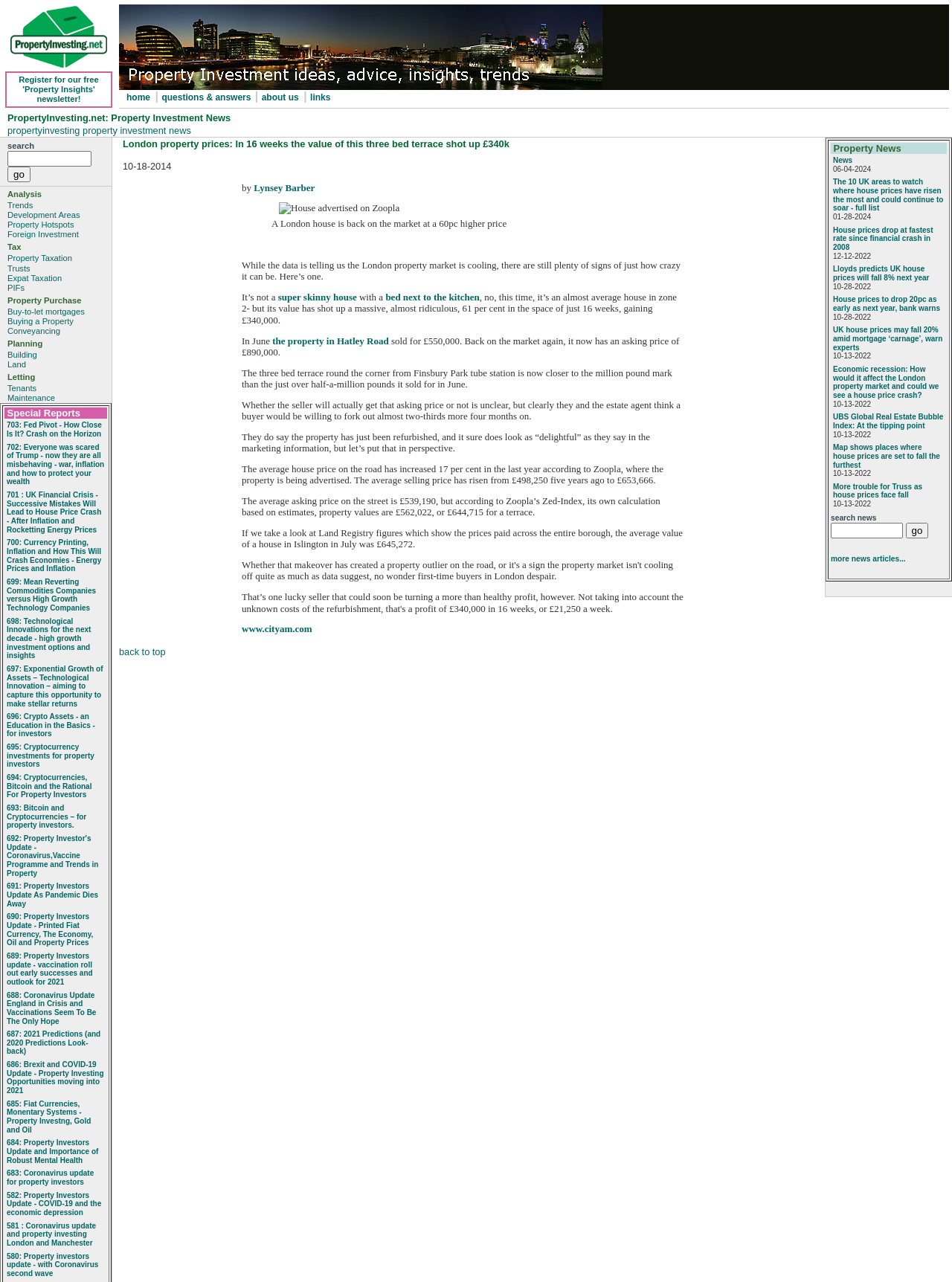What are the main categories of property investment discussed on this website?
Refer to the image and provide a one-word or short phrase answer.

Analysis, Tax, Property Purchase, Planning, Letting